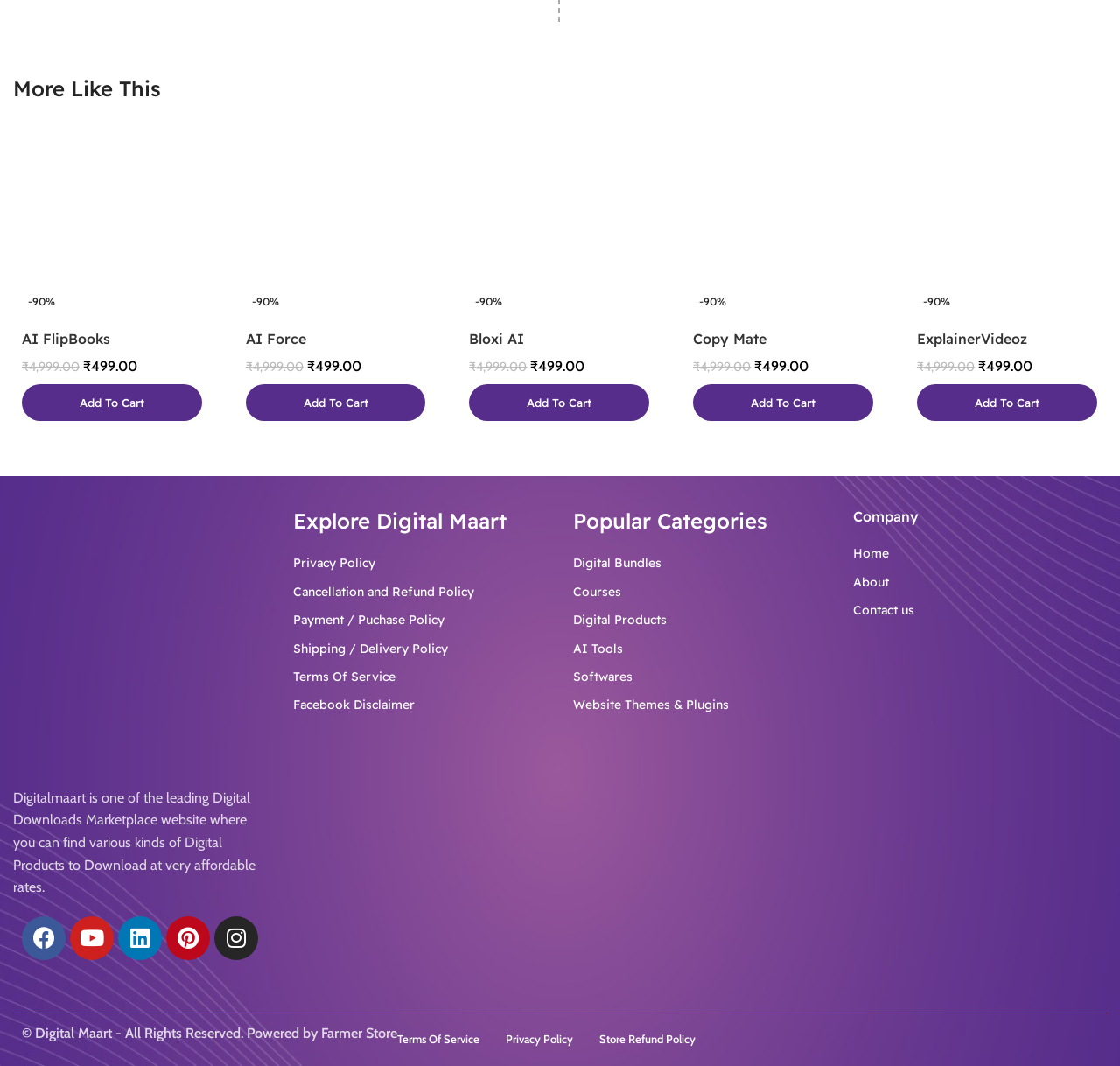How many social media links are there at the bottom of the page?
Craft a detailed and extensive response to the question.

I counted the number of link elements with social media icons at the bottom of the page, including Facebook, Youtube, Linkedin, Pinterest, and Instagram.